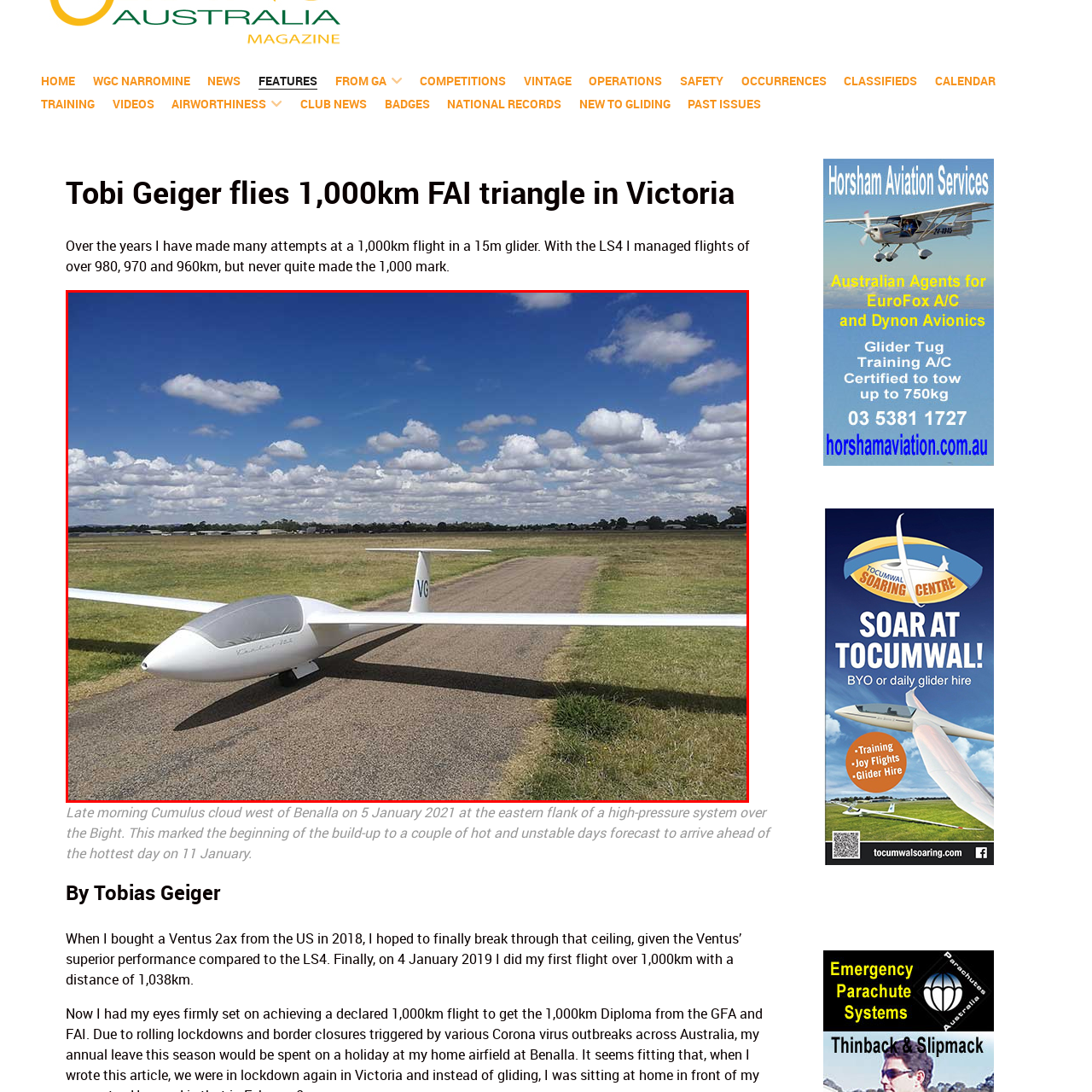What is the purpose of the photograph?
Focus on the red bounded area in the image and respond to the question with a concise word or phrase.

To reflect passion and dedication